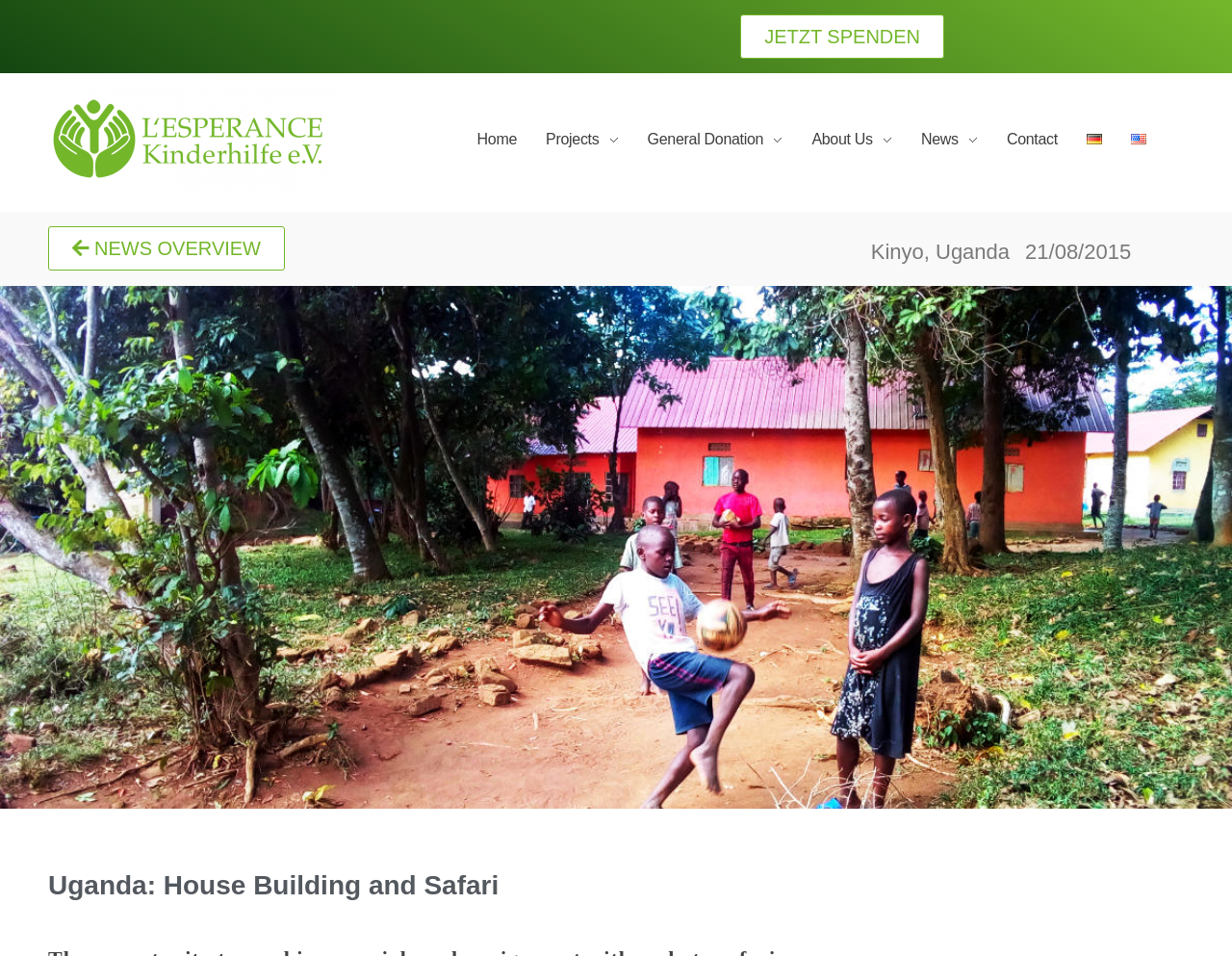Show the bounding box coordinates for the element that needs to be clicked to execute the following instruction: "Click the donate button". Provide the coordinates in the form of four float numbers between 0 and 1, i.e., [left, top, right, bottom].

[0.601, 0.015, 0.766, 0.061]